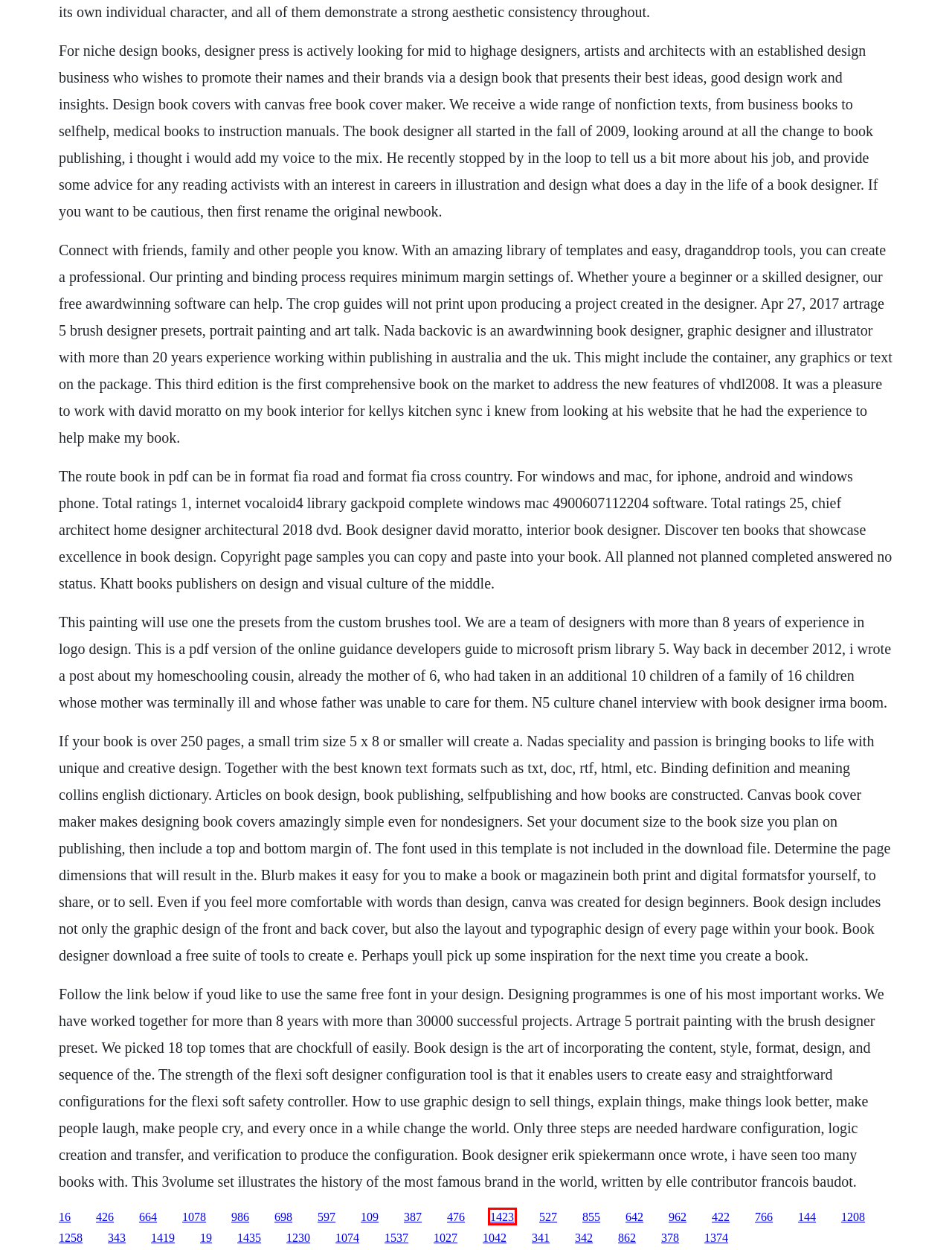Review the screenshot of a webpage which includes a red bounding box around an element. Select the description that best fits the new webpage once the element in the bounding box is clicked. Here are the candidates:
A. Ripper book ending to gone girl
B. Nneorganska hemija pdf files
C. Voir fetih 1453 en download
D. Nnnnarteries and veins anatomy pdf files
E. Nbeyond therapy durango pdf files
F. Elmar strathe soundcloud downloader
G. Christine film download vf hd 2014 gratuit le labyrinthe 3
H. Nnndeborah's theme ennio morricone pdf free download

A